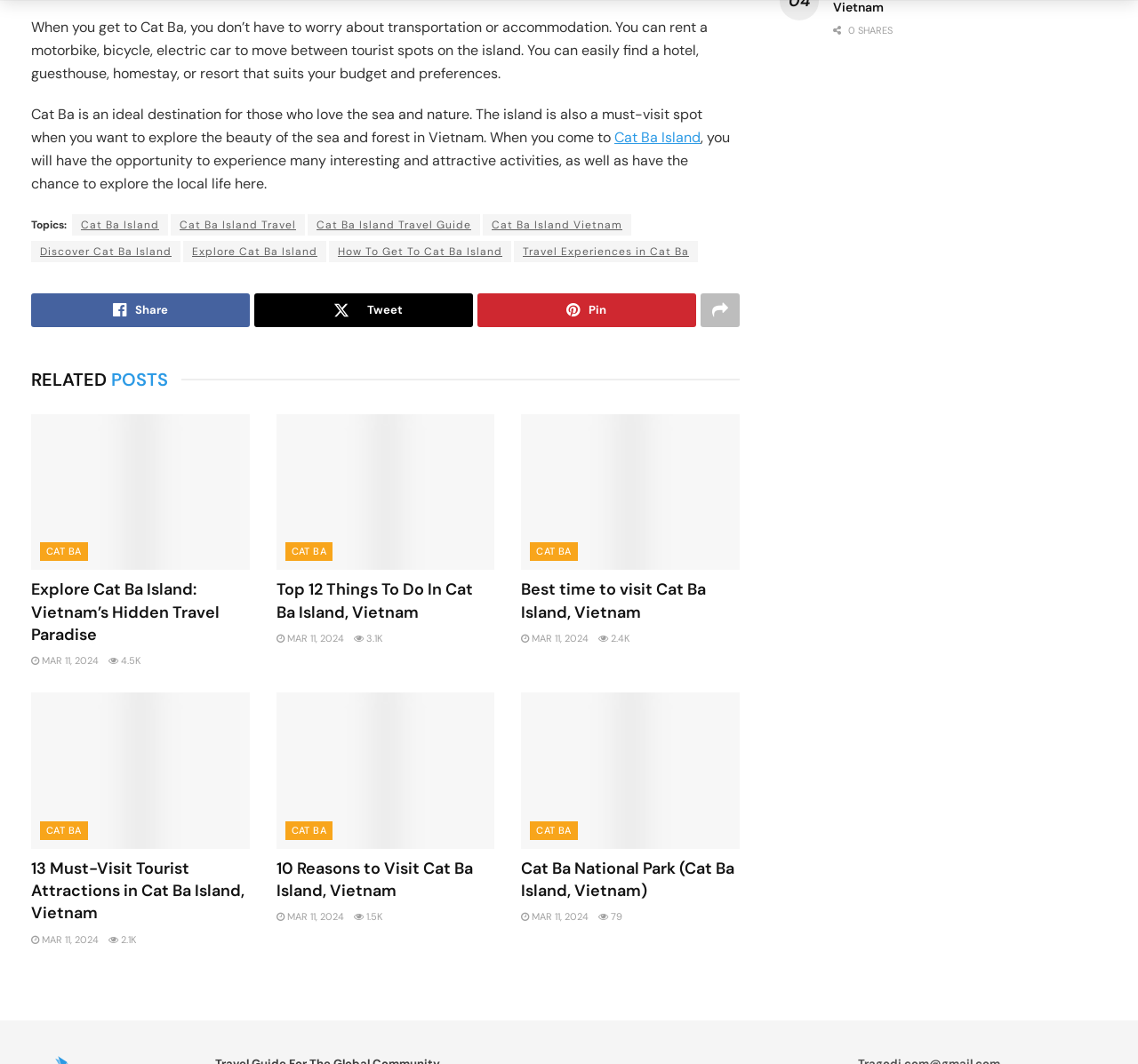What is the main topic of this webpage?
Carefully analyze the image and provide a detailed answer to the question.

Based on the content of the webpage, it appears that the main topic is Cat Ba Island, as there are multiple articles and links related to the island, its attractions, and travel guides.